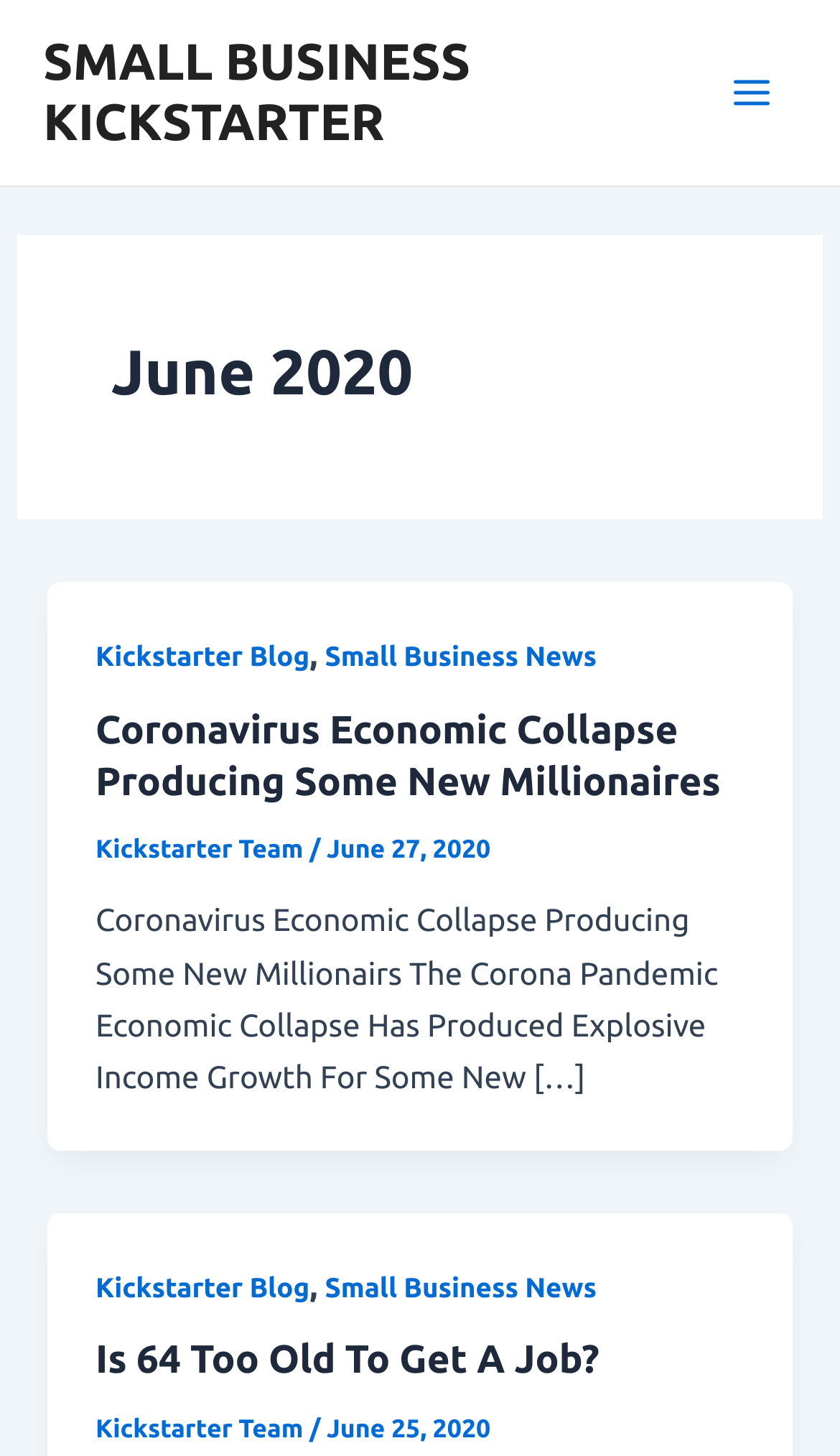Identify the bounding box coordinates of the specific part of the webpage to click to complete this instruction: "Click on the 'SMALL BUSINESS KICKSTARTER' link".

[0.051, 0.023, 0.56, 0.104]